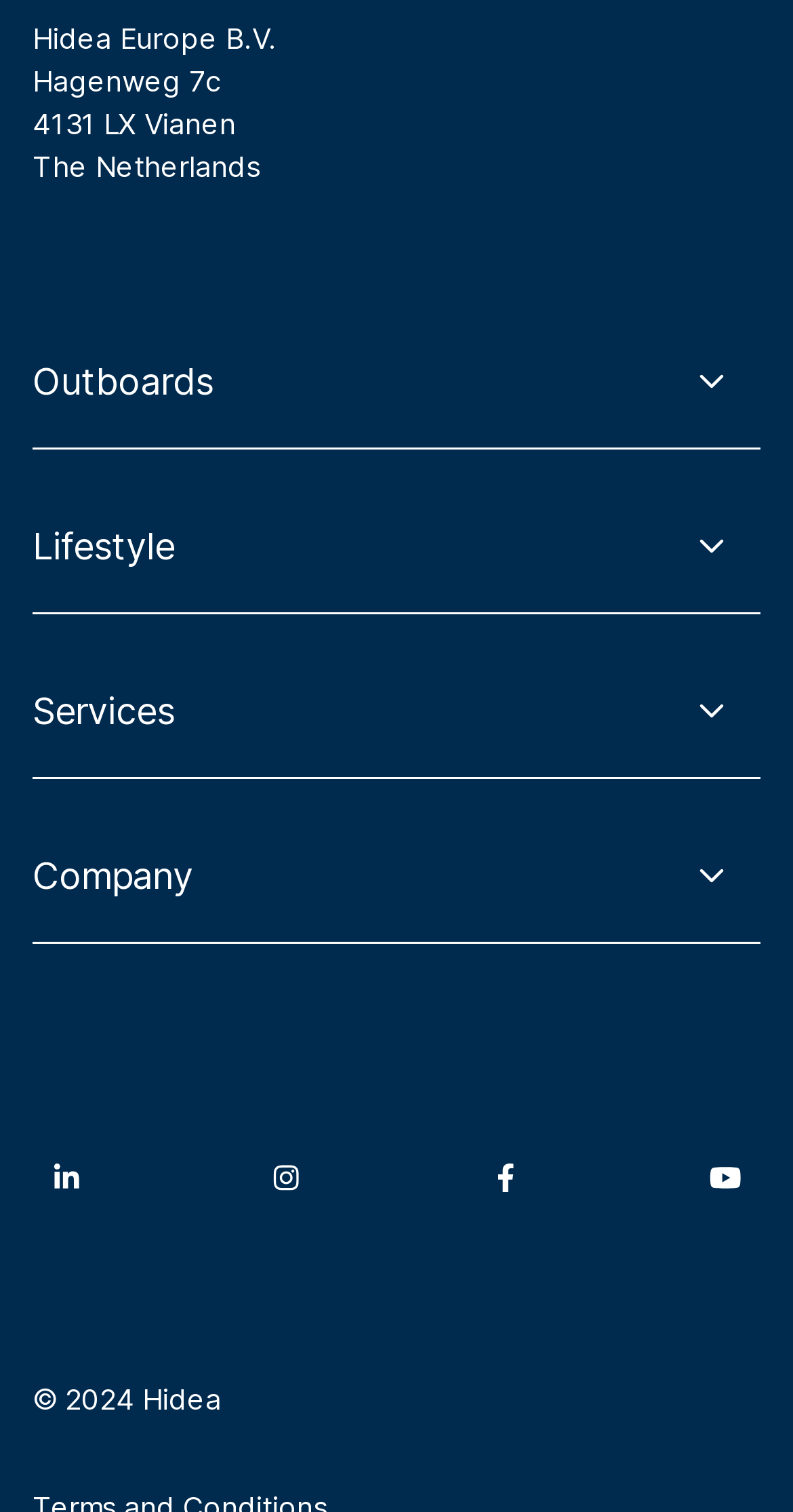Using details from the image, please answer the following question comprehensively:
What is the company name?

The company name is obtained from the top-left section of the webpage, where the address is also provided.